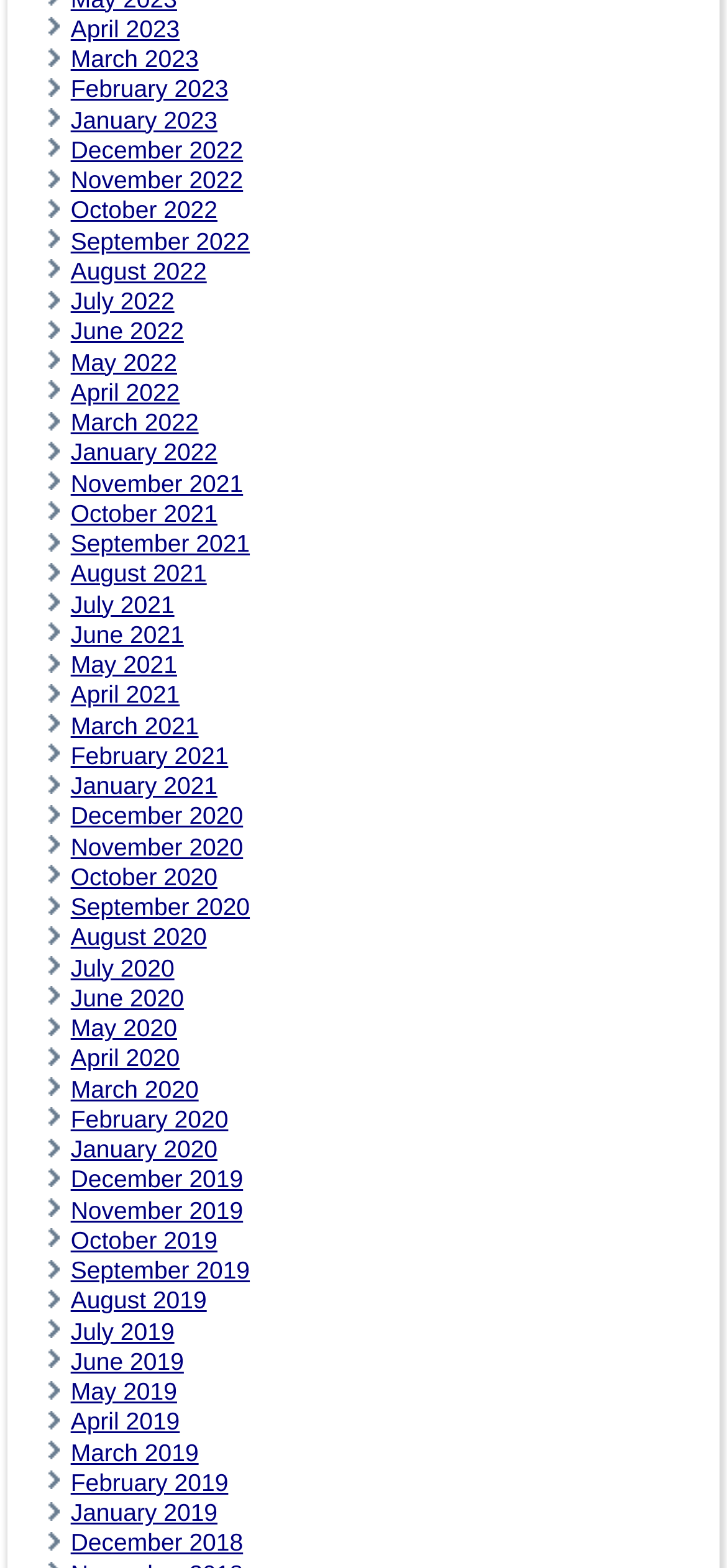Provide the bounding box coordinates for the area that should be clicked to complete the instruction: "View December 2019".

[0.097, 0.743, 0.334, 0.761]